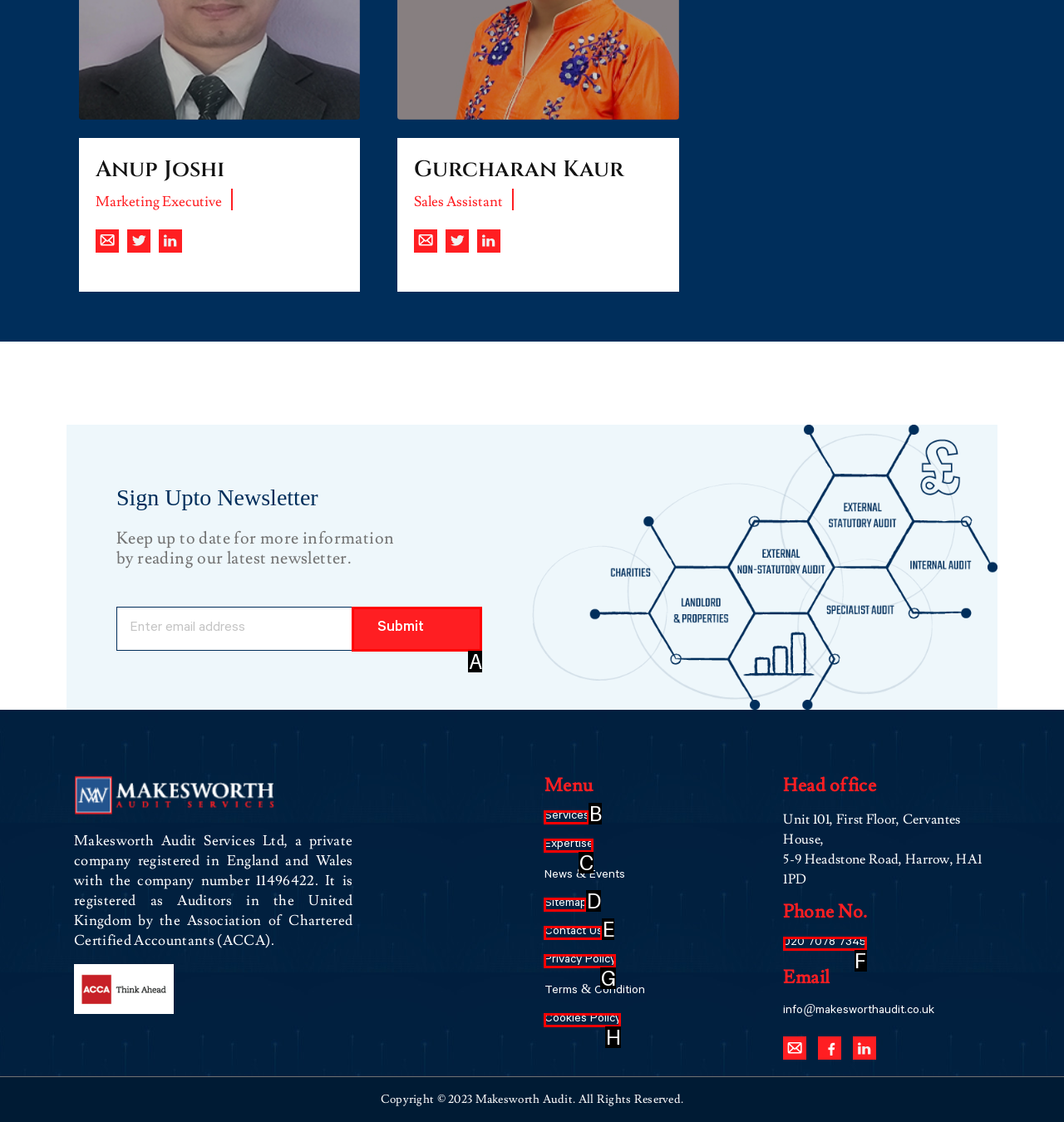For the task: Click on the 'Submit' button, specify the letter of the option that should be clicked. Answer with the letter only.

A